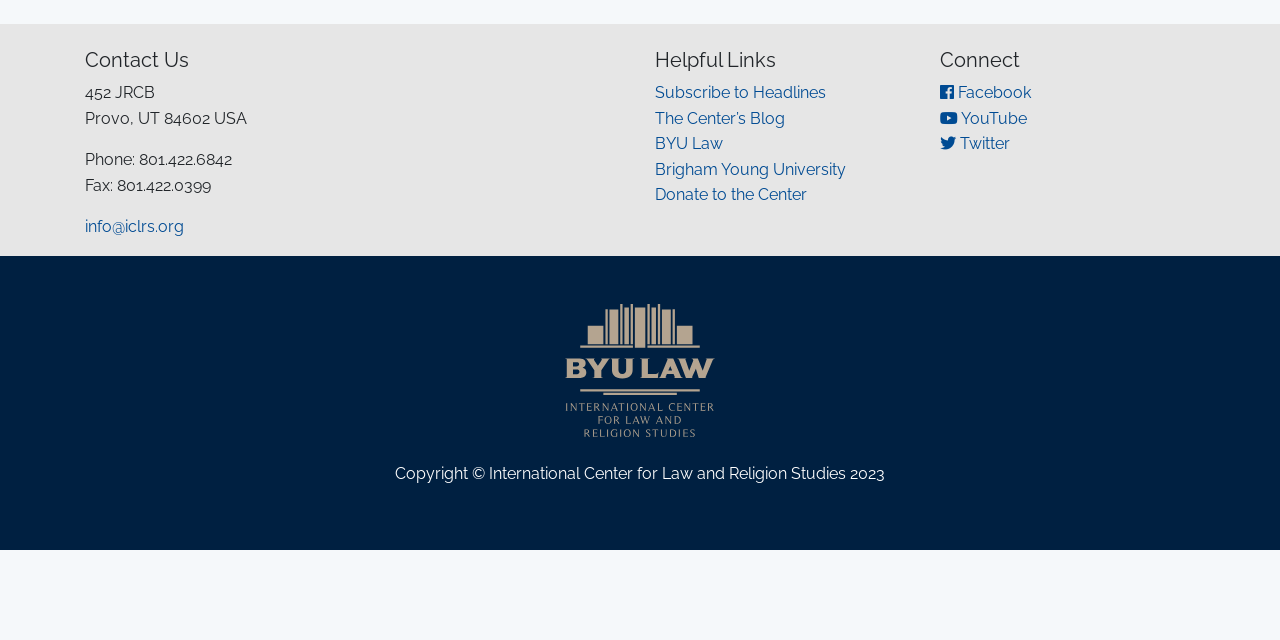Using the description: "BYU Law", determine the UI element's bounding box coordinates. Ensure the coordinates are in the format of four float numbers between 0 and 1, i.e., [left, top, right, bottom].

[0.512, 0.21, 0.565, 0.239]